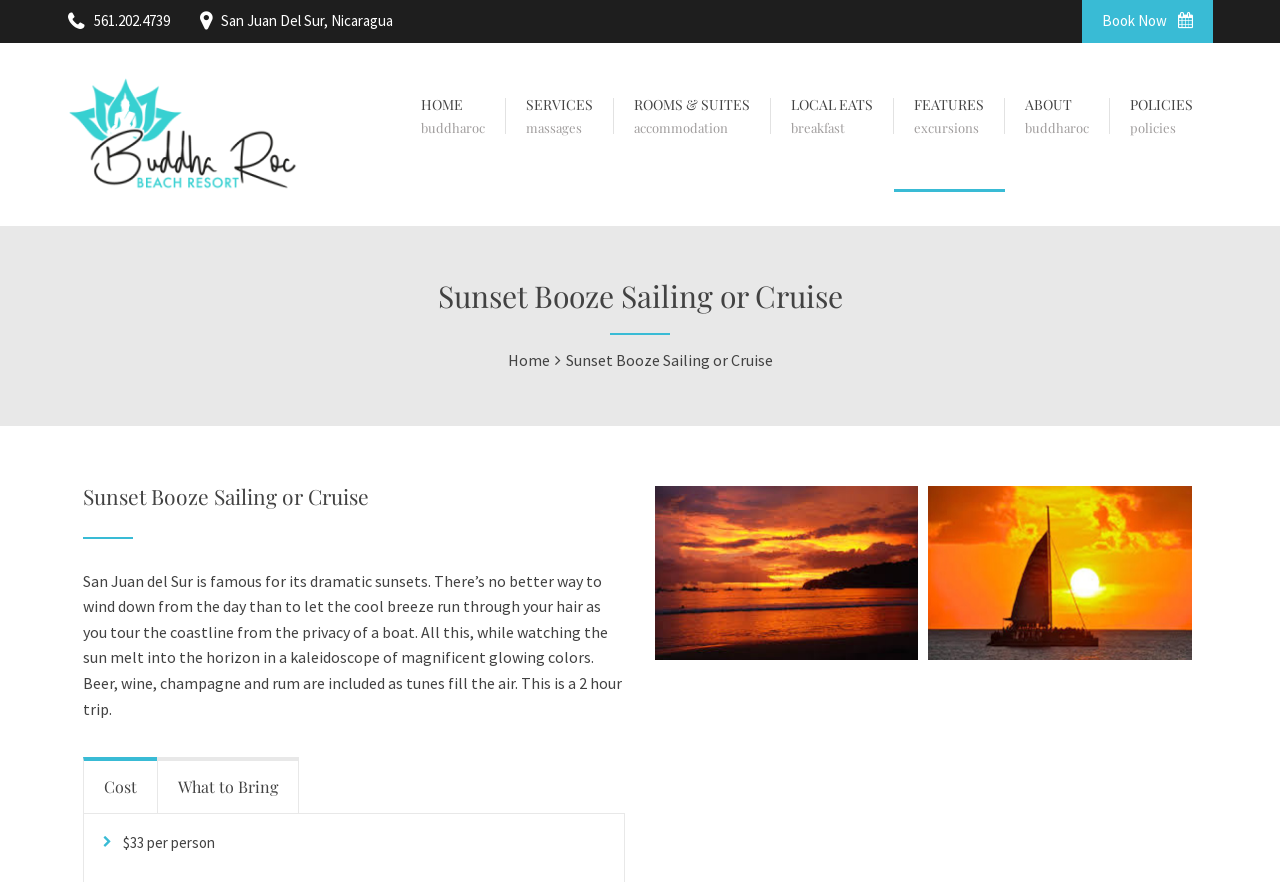What is included in the Sunset Booze Sailing or Cruise?
Observe the image and answer the question with a one-word or short phrase response.

Beer, wine, champagne, and rum